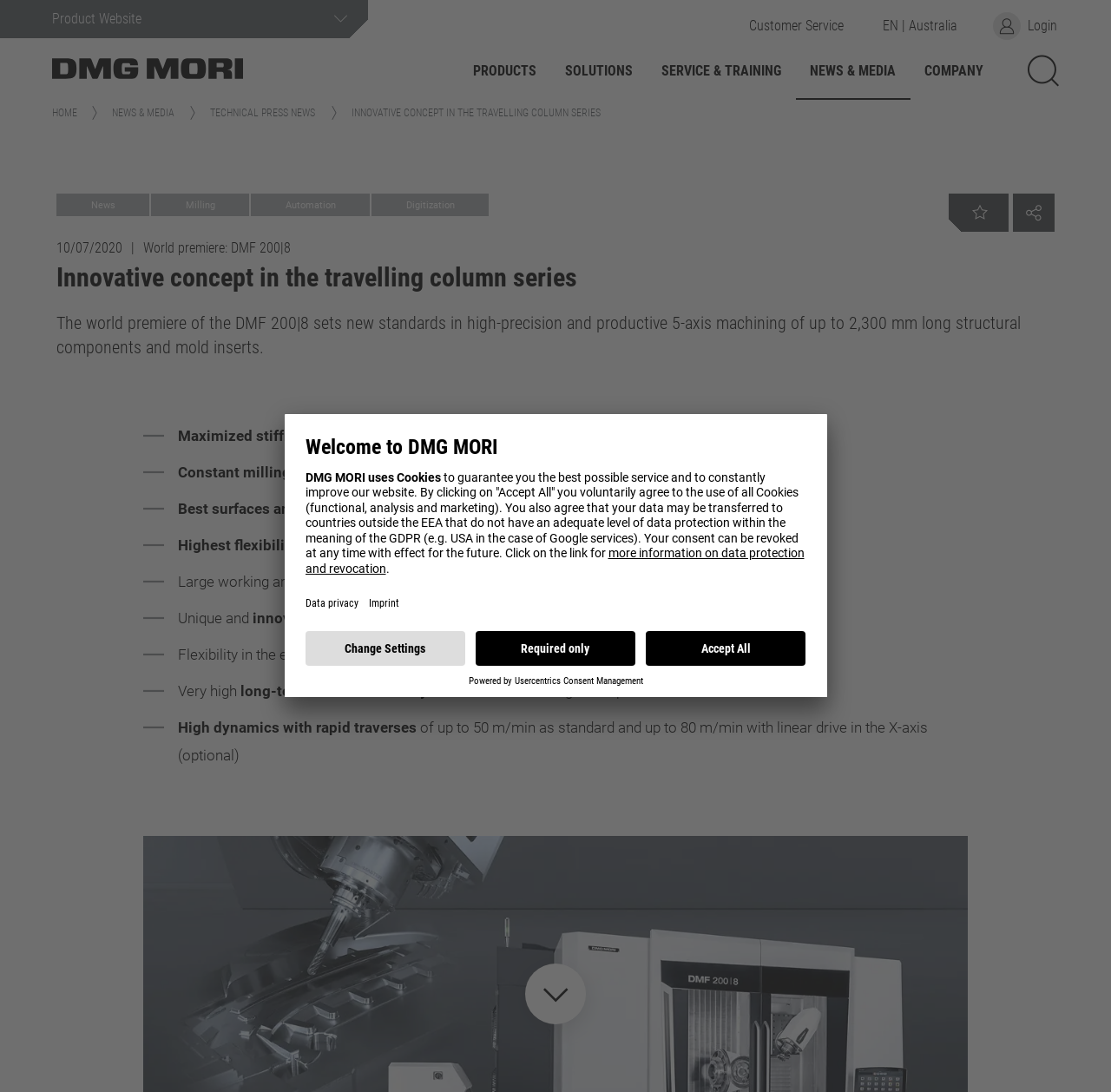Answer the question in one word or a short phrase:
What is the bounding box coordinate of the 'Search term' textbox?

[0.227, 0.161, 0.671, 0.192]